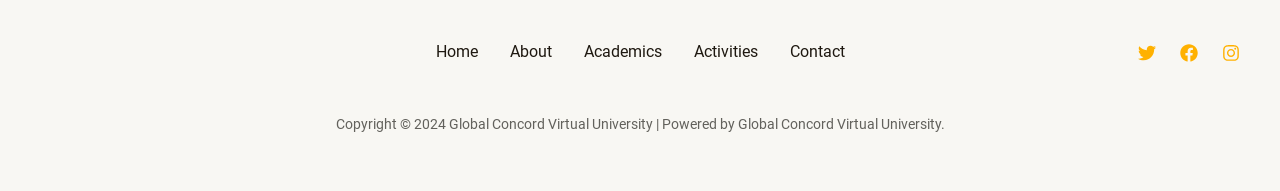Locate the bounding box coordinates of the item that should be clicked to fulfill the instruction: "visit Facebook".

[0.922, 0.228, 0.936, 0.322]